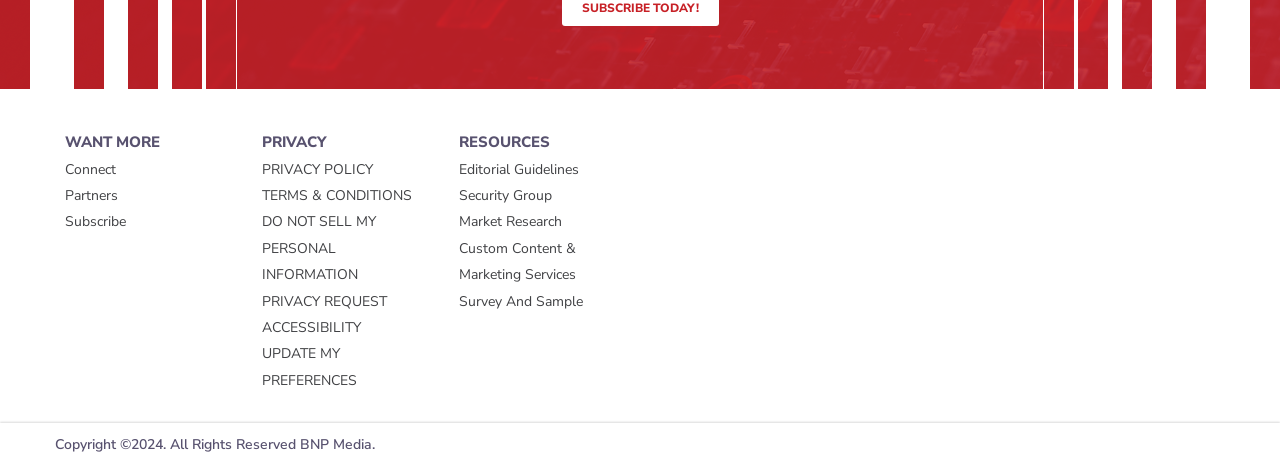How many links are under the 'PRIVACY' category?
Look at the image and respond with a one-word or short-phrase answer.

4